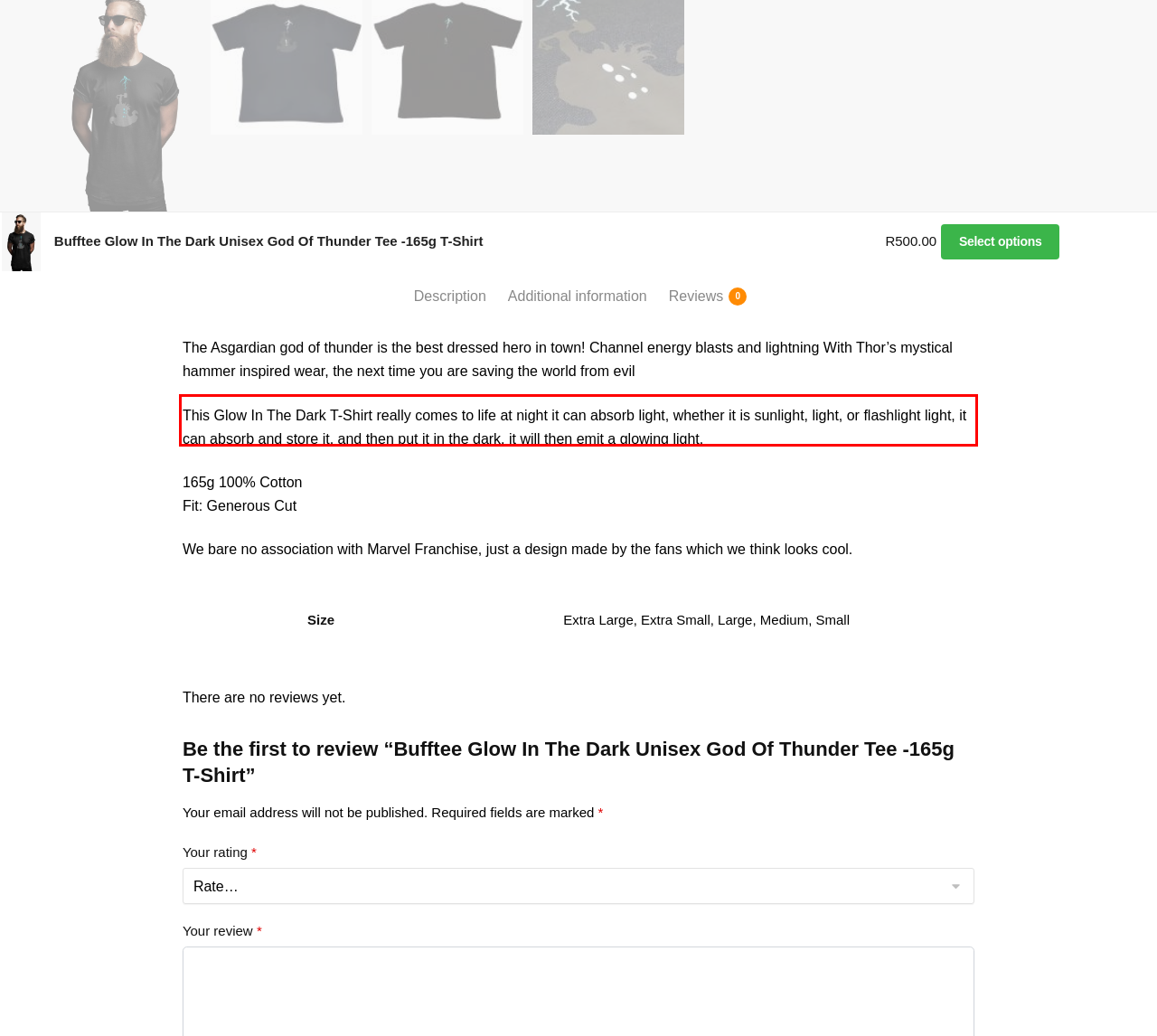Using the provided webpage screenshot, recognize the text content in the area marked by the red bounding box.

This Glow In The Dark T-Shirt really comes to life at night it can absorb light, whether it is sunlight, light, or flashlight light, it can absorb and store it, and then put it in the dark, it will then emit a glowing light.